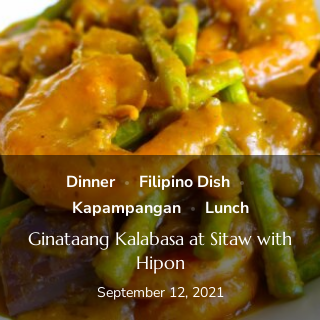What is the name of the cuisine featured in the dish? Analyze the screenshot and reply with just one word or a short phrase.

Kapampangan